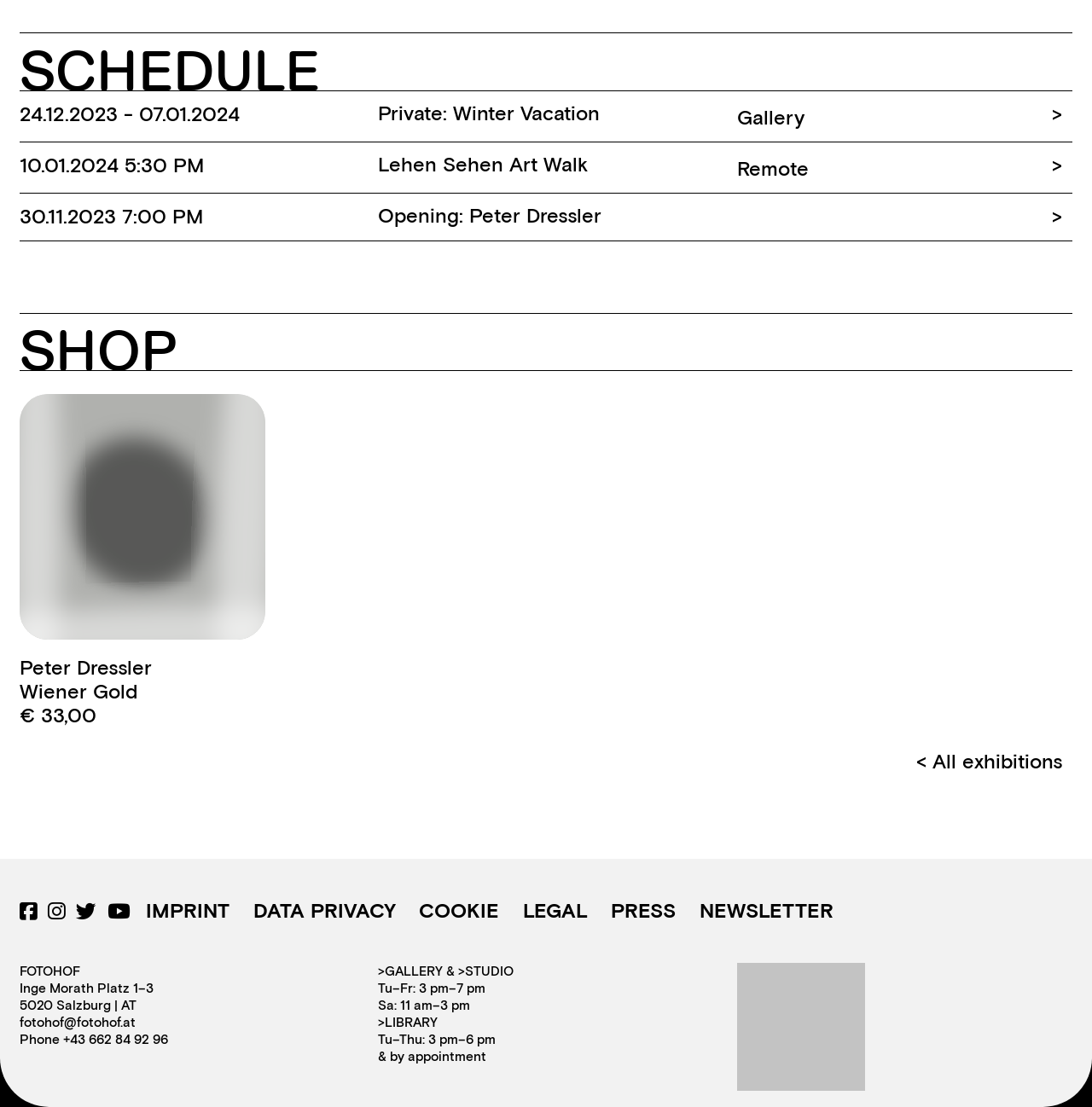Give a one-word or one-phrase response to the question: 
What is the address of FOTOHOF?

Inge Morath Platz 1–3, 5020 Salzburg | AT